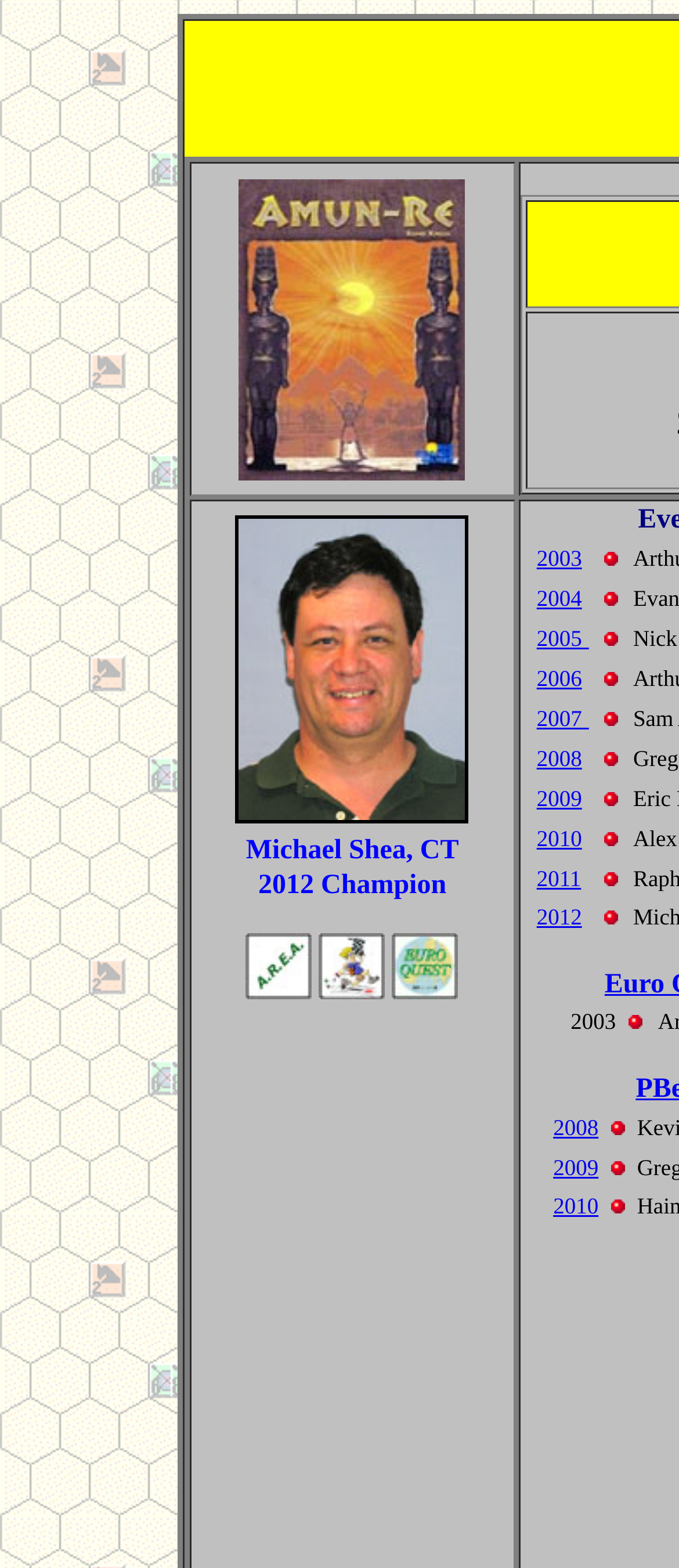Please locate the bounding box coordinates of the element that should be clicked to achieve the given instruction: "Go to 2012 page".

[0.79, 0.574, 0.884, 0.596]